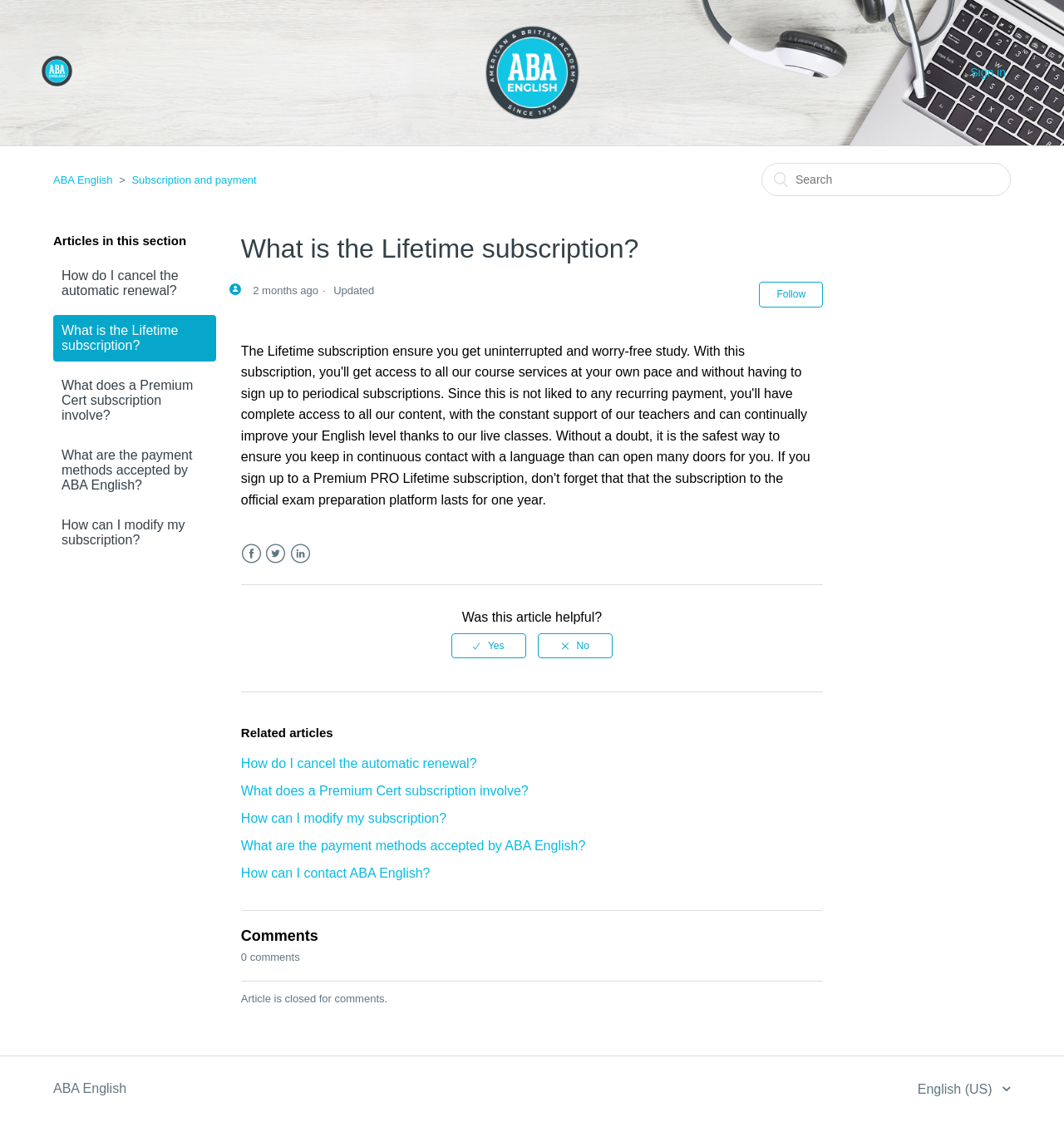Please determine the bounding box coordinates of the area that needs to be clicked to complete this task: 'Click the sign in button'. The coordinates must be four float numbers between 0 and 1, formatted as [left, top, right, bottom].

[0.912, 0.053, 0.961, 0.077]